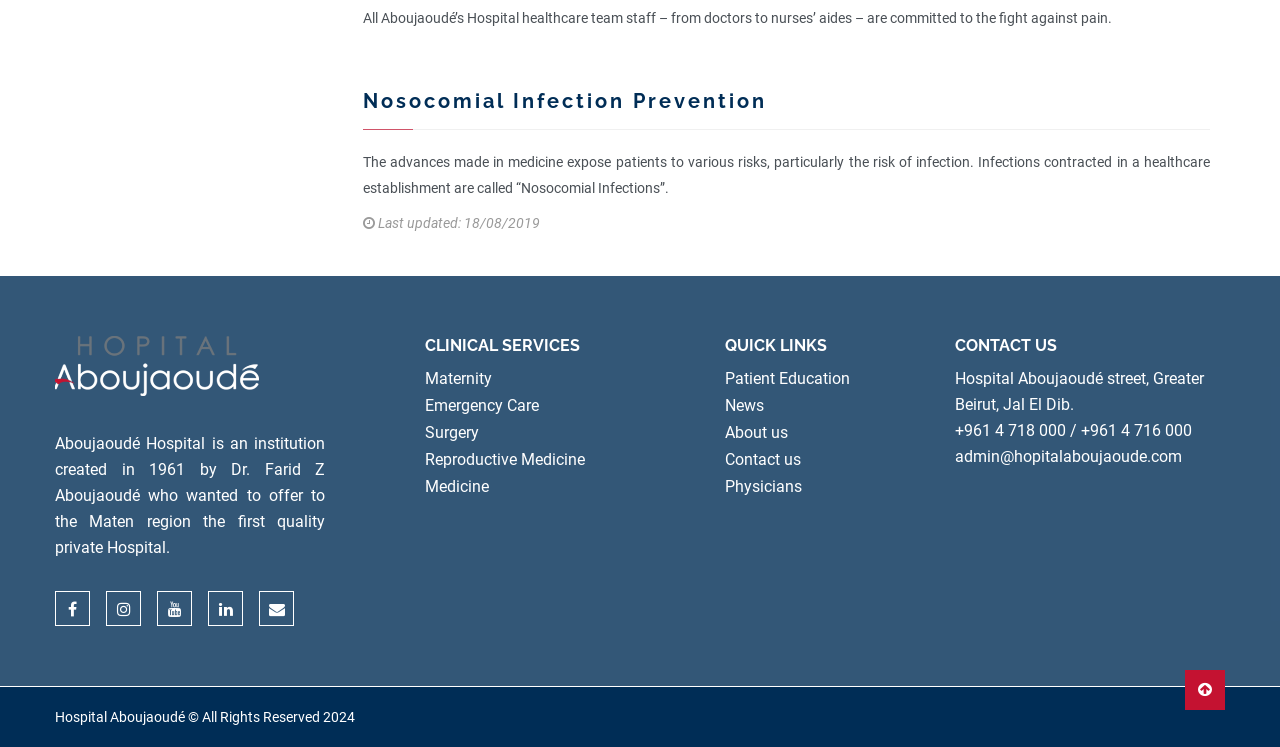By analyzing the image, answer the following question with a detailed response: What is the contact address of the hospital?

I found the contact address of the hospital by looking at the link with the text 'Hospital Aboujaoudé street, Greater Beirut, Jal El Dib' under the heading 'CONTACT US'.